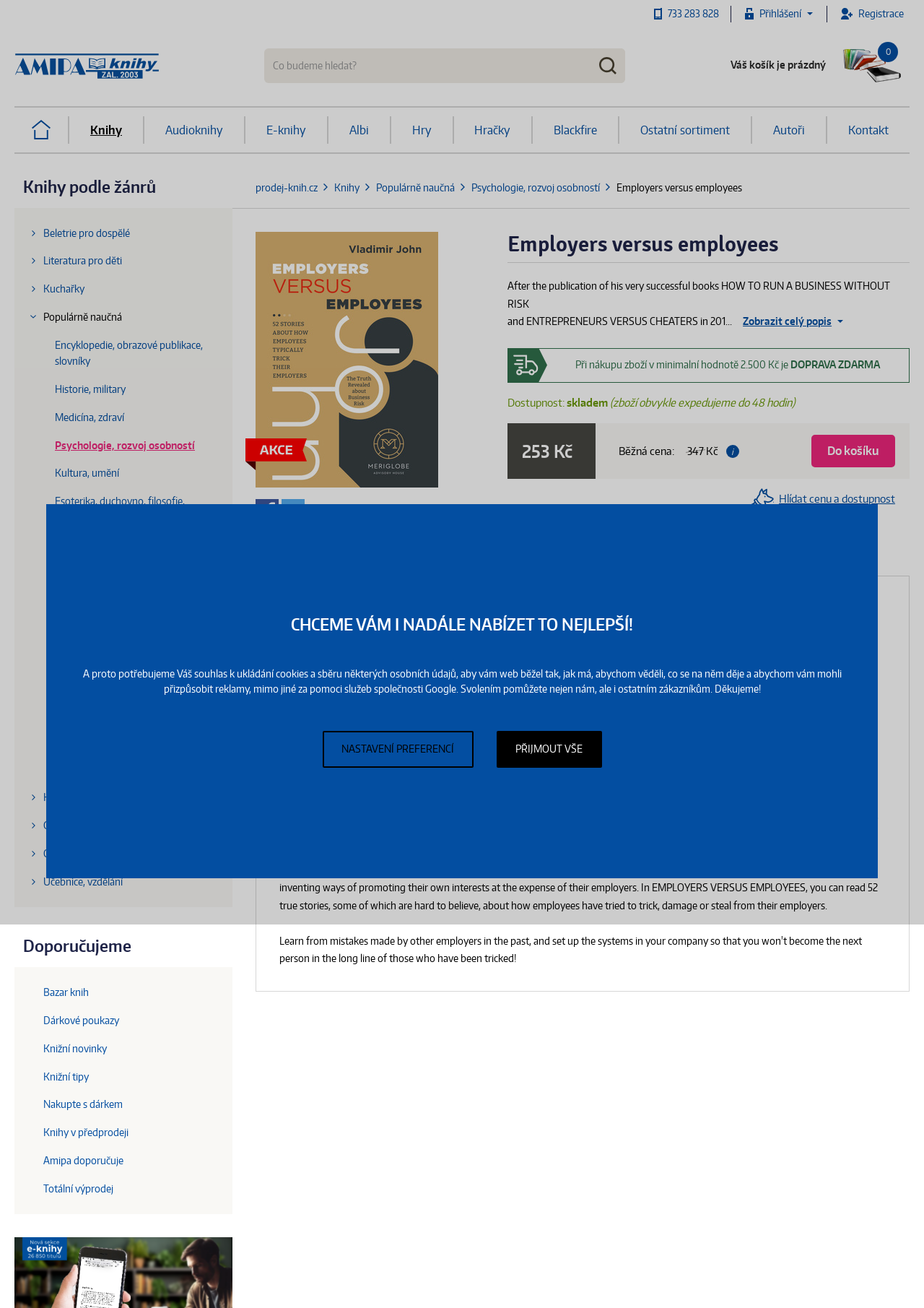Please determine the bounding box coordinates of the element's region to click for the following instruction: "Search for a book".

[0.234, 0.032, 0.728, 0.068]